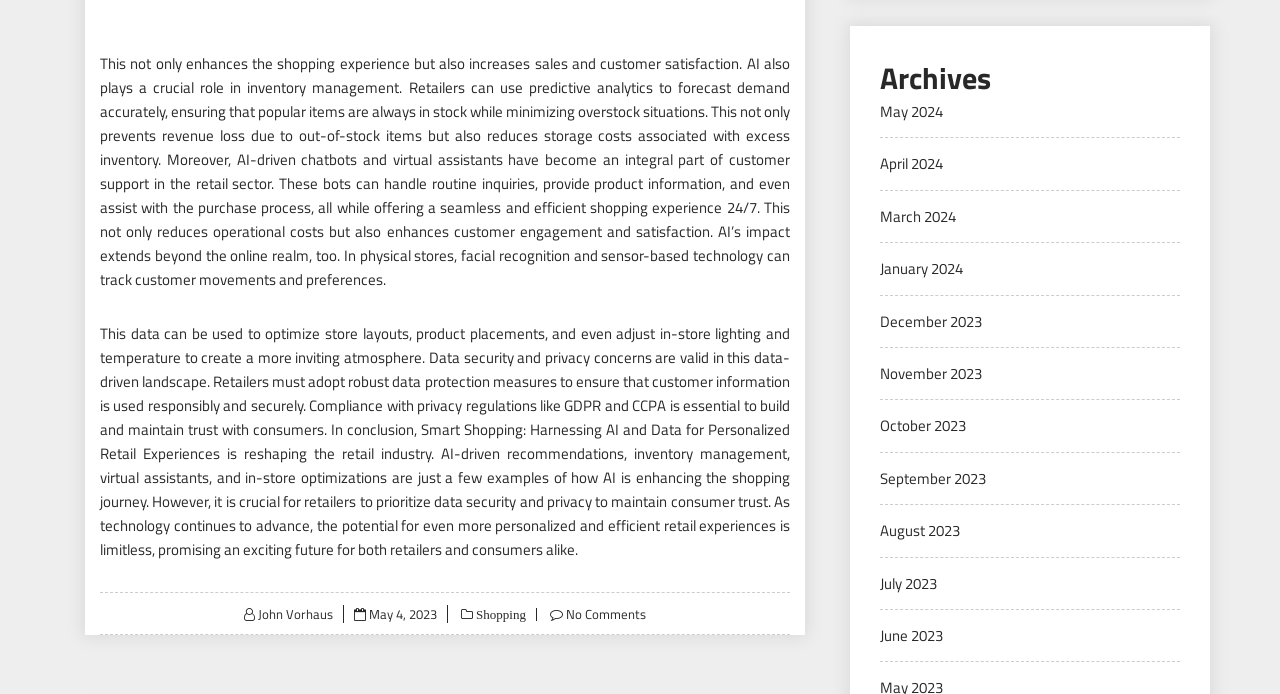Who is the author of the article?
Craft a detailed and extensive response to the question.

The link 'John Vorhaus' is present at the bottom of the article, indicating that he is the author of the article.